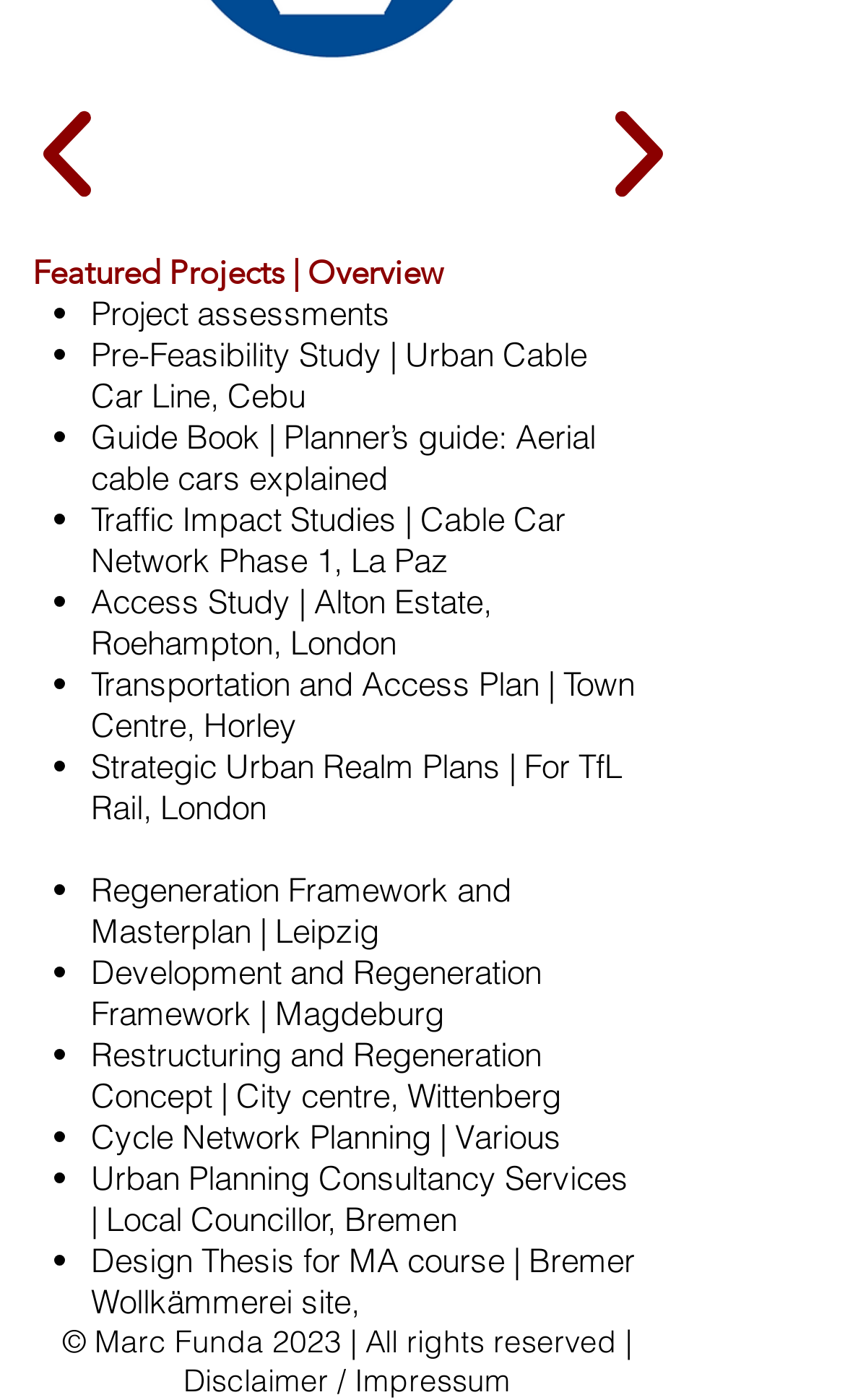Extract the bounding box coordinates for the HTML element that matches this description: "Cycle Network Planning | Various". The coordinates should be four float numbers between 0 and 1, i.e., [left, top, right, bottom].

[0.108, 0.797, 0.664, 0.827]